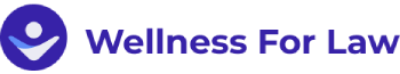What is the organization's mission?
Using the visual information, answer the question in a single word or phrase.

Educate and inform